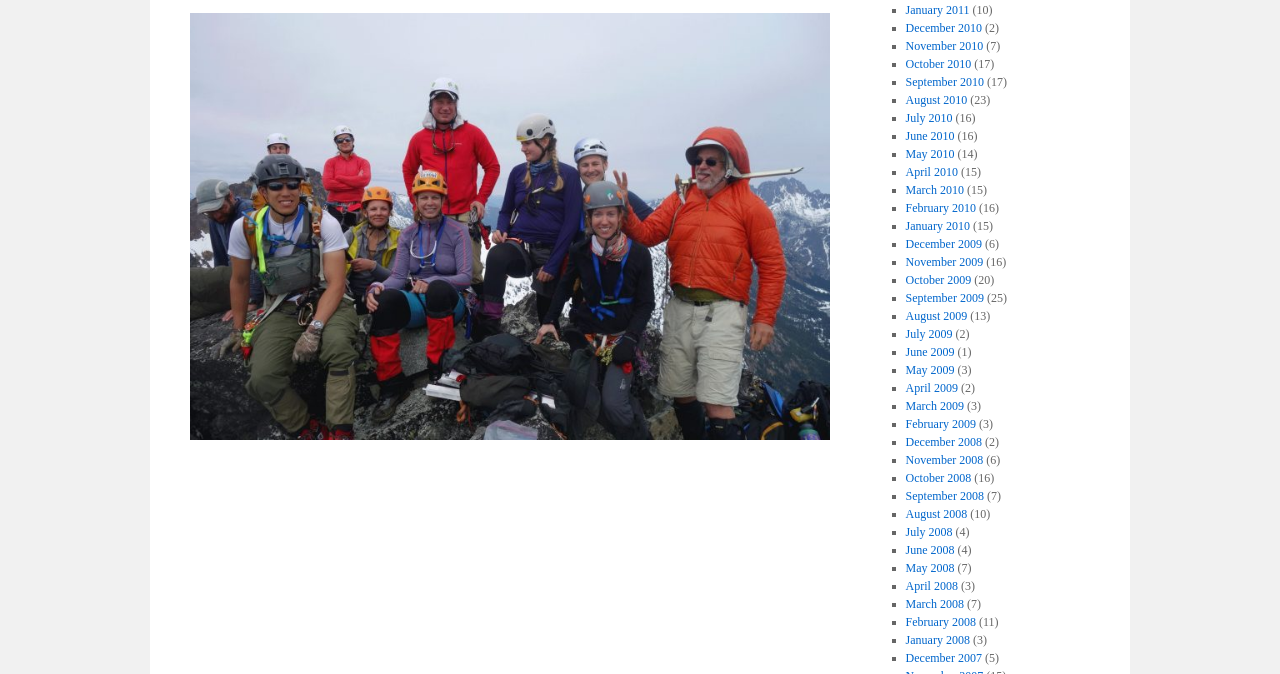How many links are there for the year 2010?
By examining the image, provide a one-word or phrase answer.

12